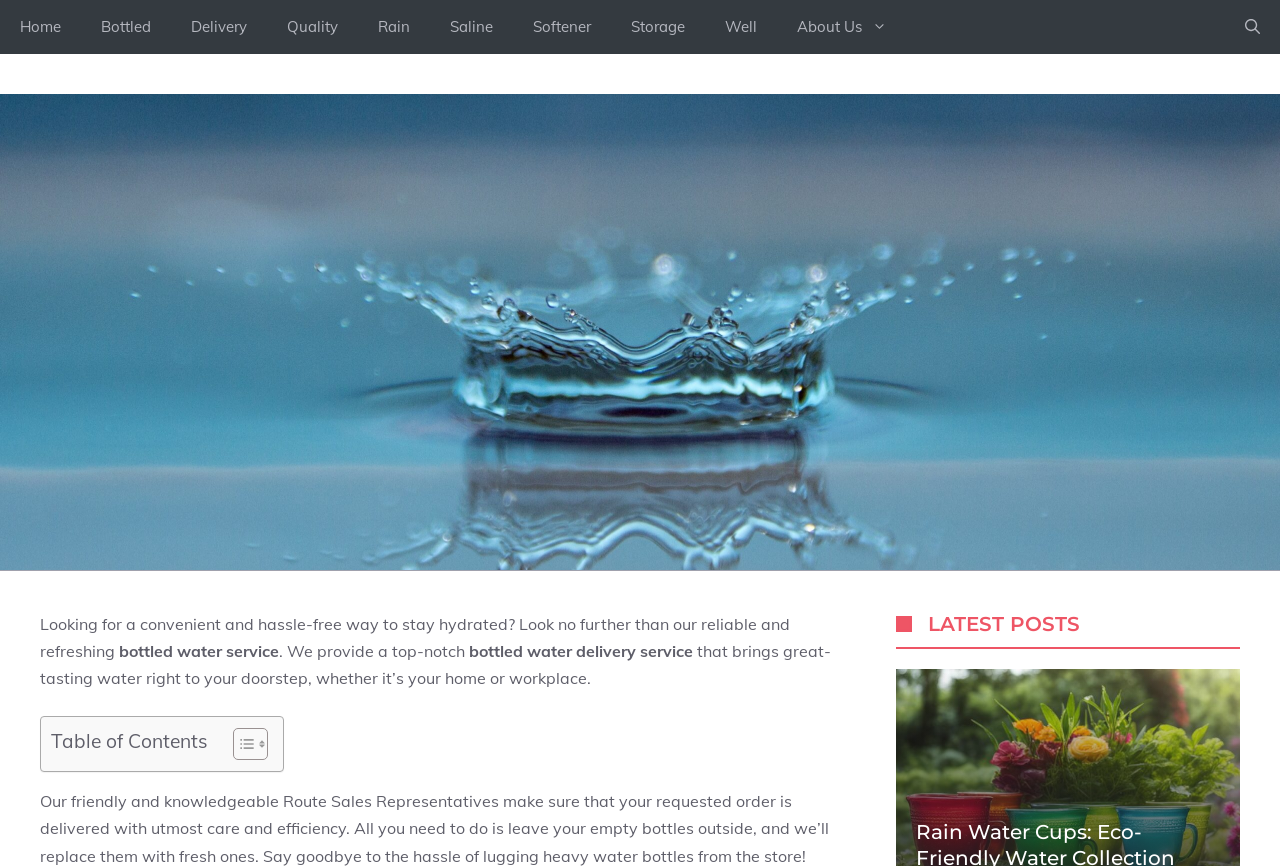Please find and report the bounding box coordinates of the element to click in order to perform the following action: "Learn more about bottled water delivery service". The coordinates should be expressed as four float numbers between 0 and 1, in the format [left, top, right, bottom].

[0.093, 0.74, 0.218, 0.763]